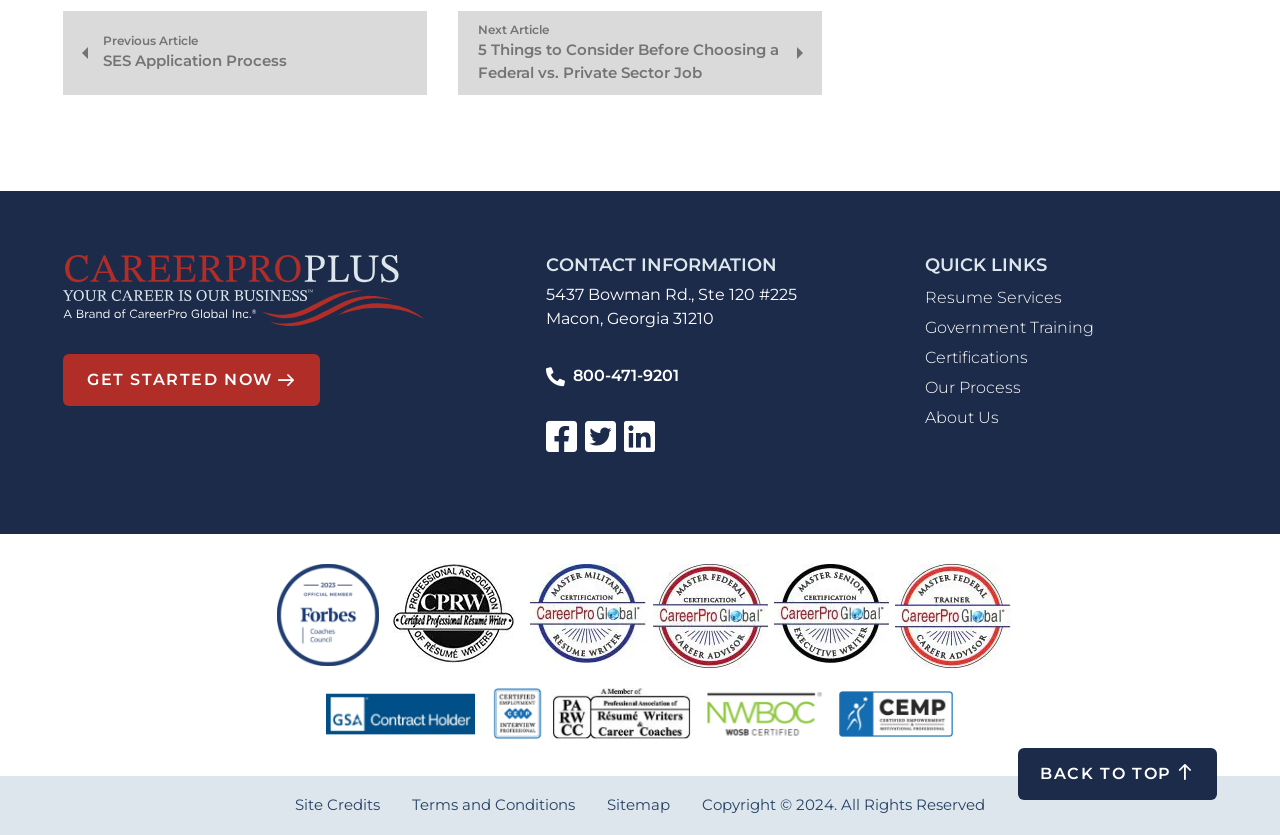Could you indicate the bounding box coordinates of the region to click in order to complete this instruction: "Go back to top".

[0.795, 0.896, 0.951, 0.958]